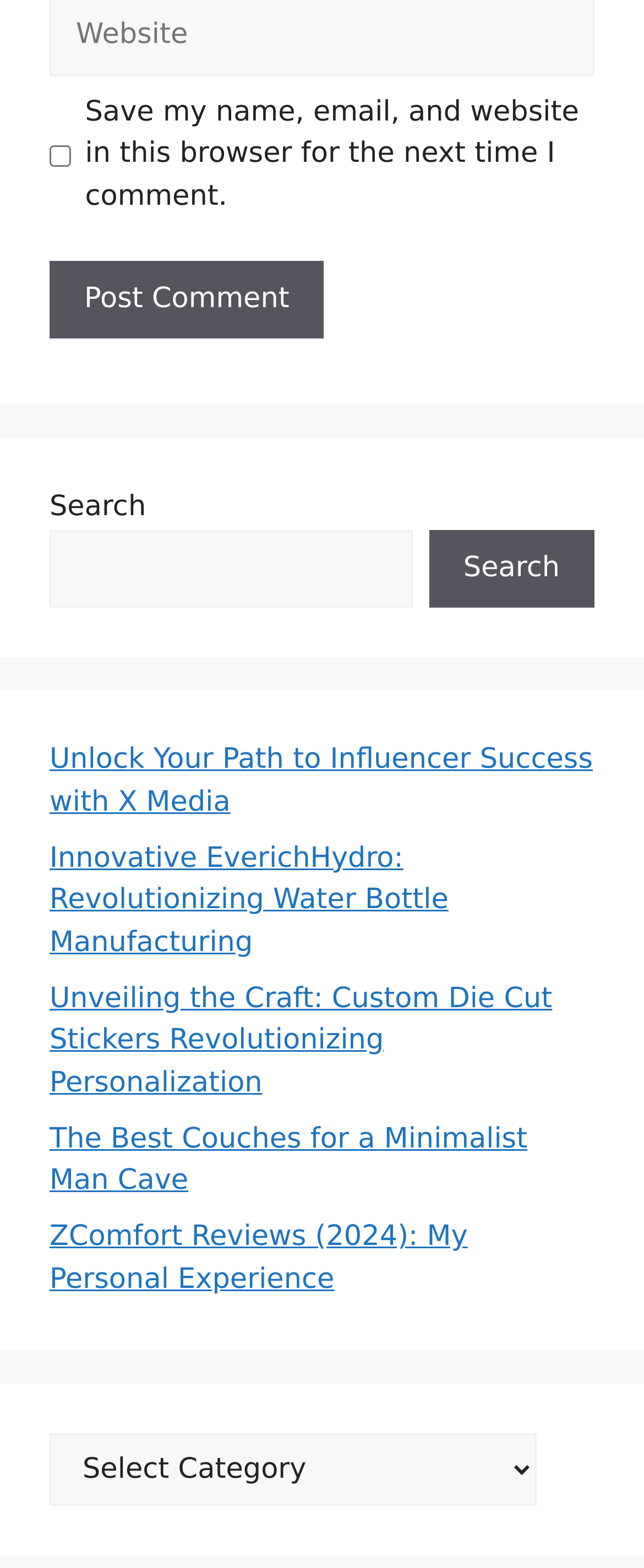Identify the bounding box coordinates of the region that should be clicked to execute the following instruction: "Select a category from the dropdown".

[0.077, 0.914, 0.833, 0.961]